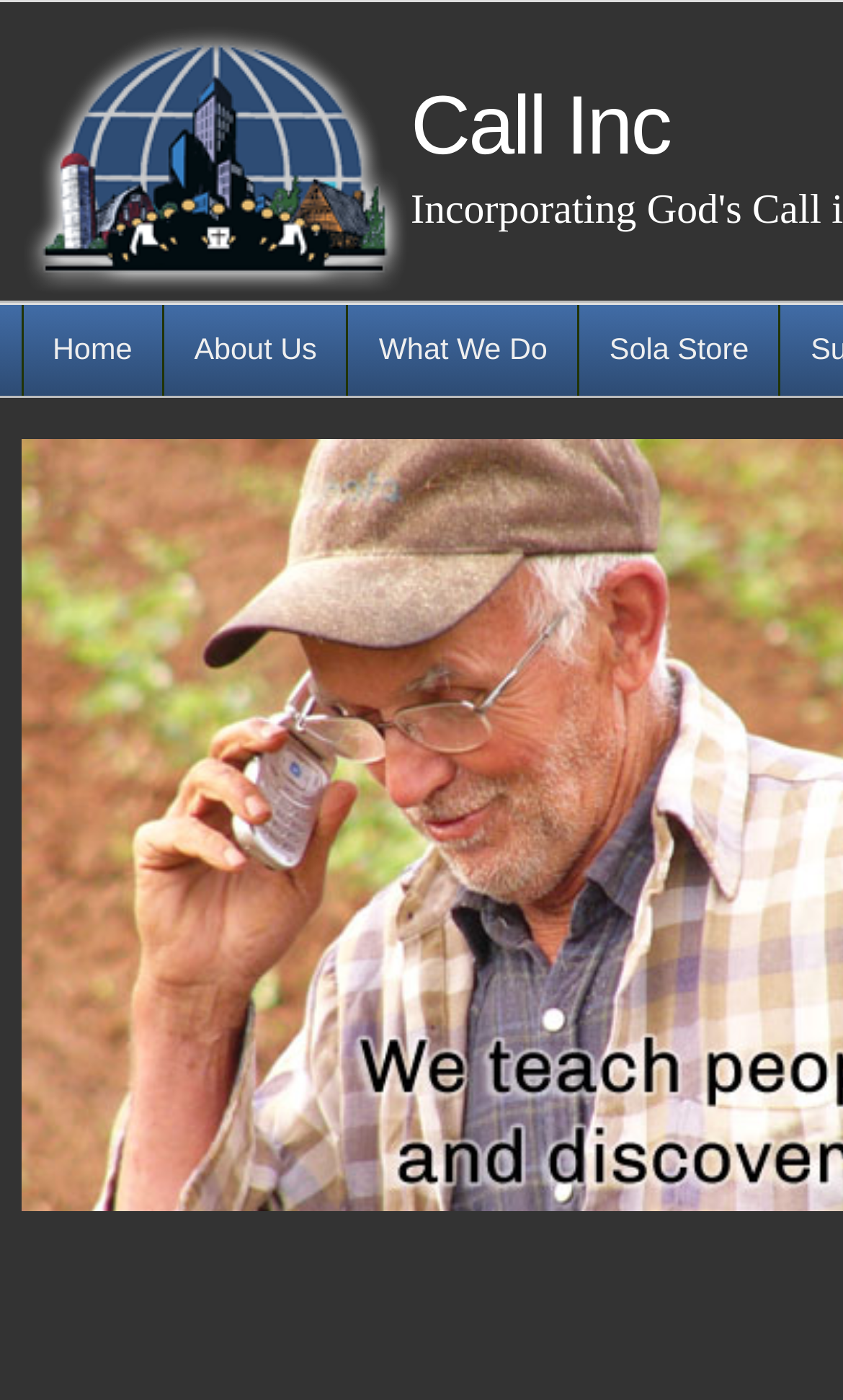Find the bounding box coordinates for the element described here: "Home".

[0.027, 0.218, 0.195, 0.282]